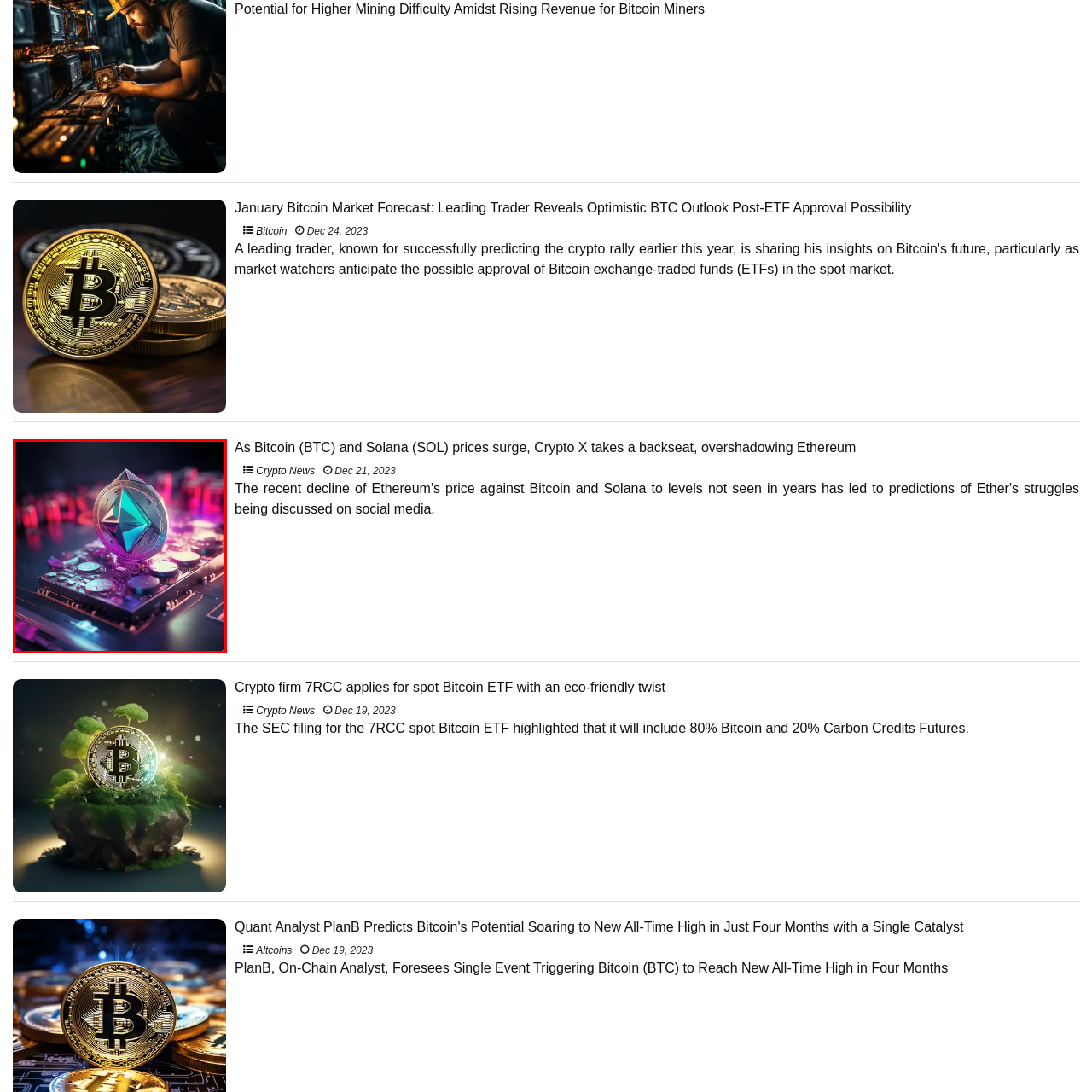What is the connection between the circuit board and cryptocurrency?
Please analyze the image within the red bounding box and respond with a detailed answer to the question.

The intricate details of the circuit board beneath the Ethereum logo suggest a connection to the technological infrastructure that powers cryptocurrency mining and transactions, highlighting the intersection of digital finance and advanced technology.